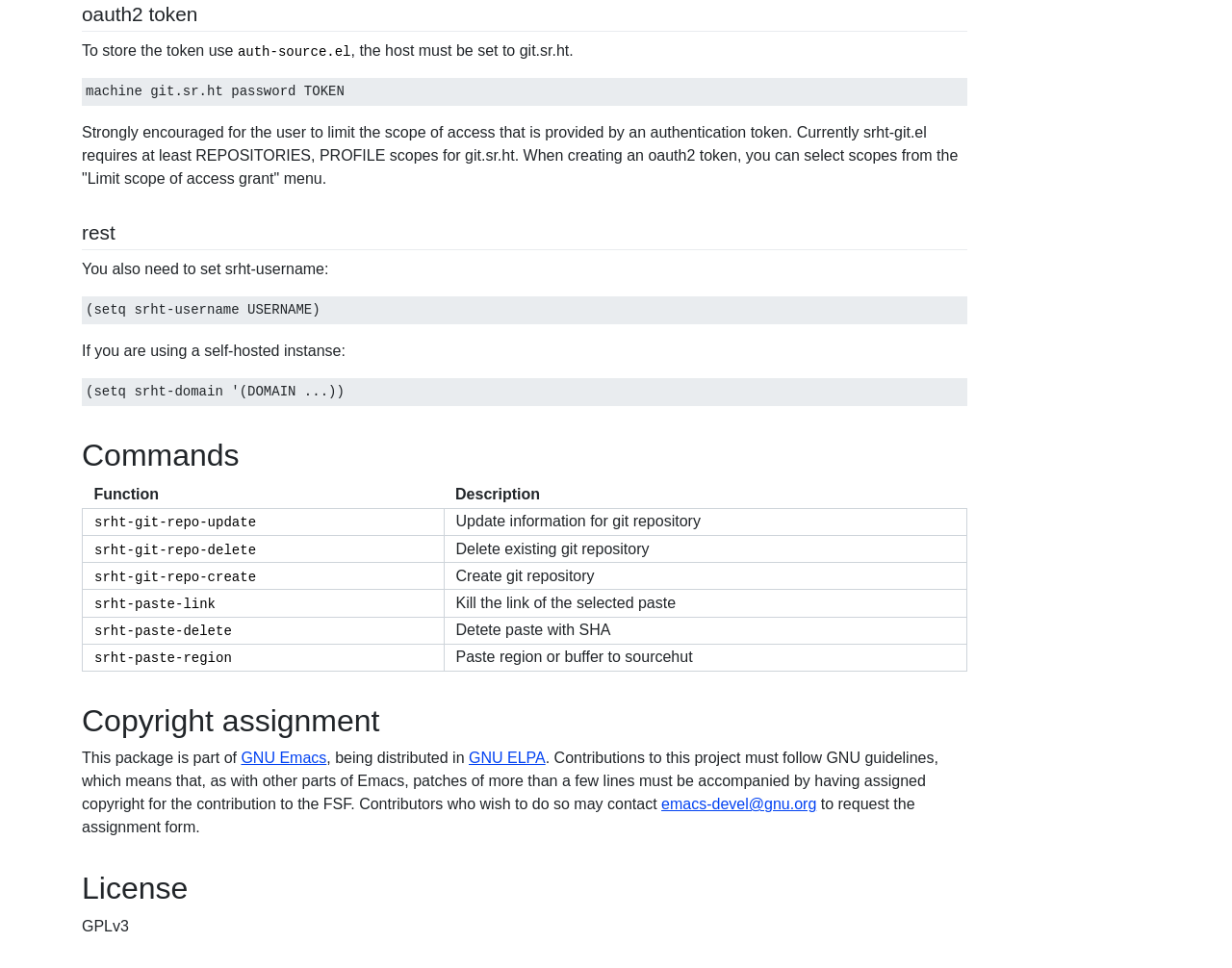Please specify the bounding box coordinates in the format (top-left x, top-left y, bottom-right x, bottom-right y), with values ranging from 0 to 1. Identify the bounding box for the UI component described as follows: GNU ELPA

[0.38, 0.774, 0.443, 0.791]